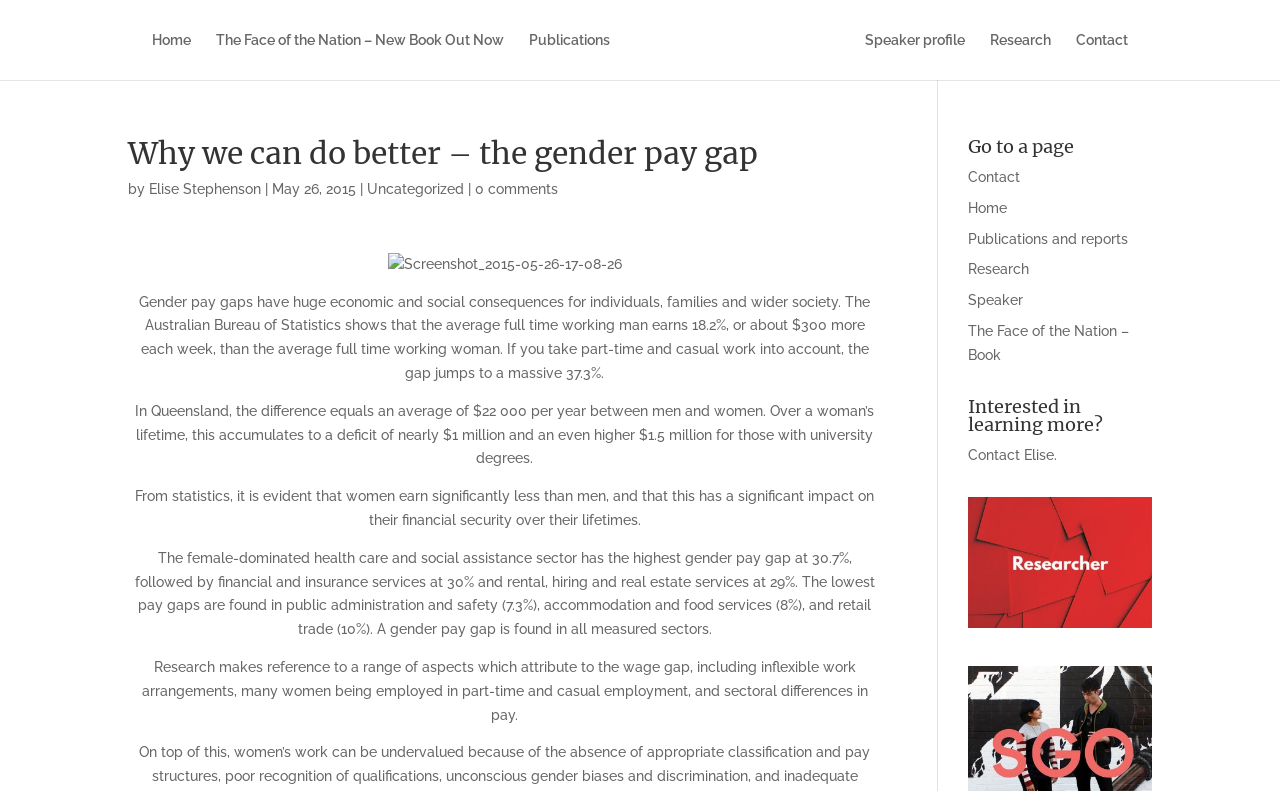Please identify the bounding box coordinates of the element I need to click to follow this instruction: "View Elise Stephenson's profile".

[0.494, 0.03, 0.656, 0.113]